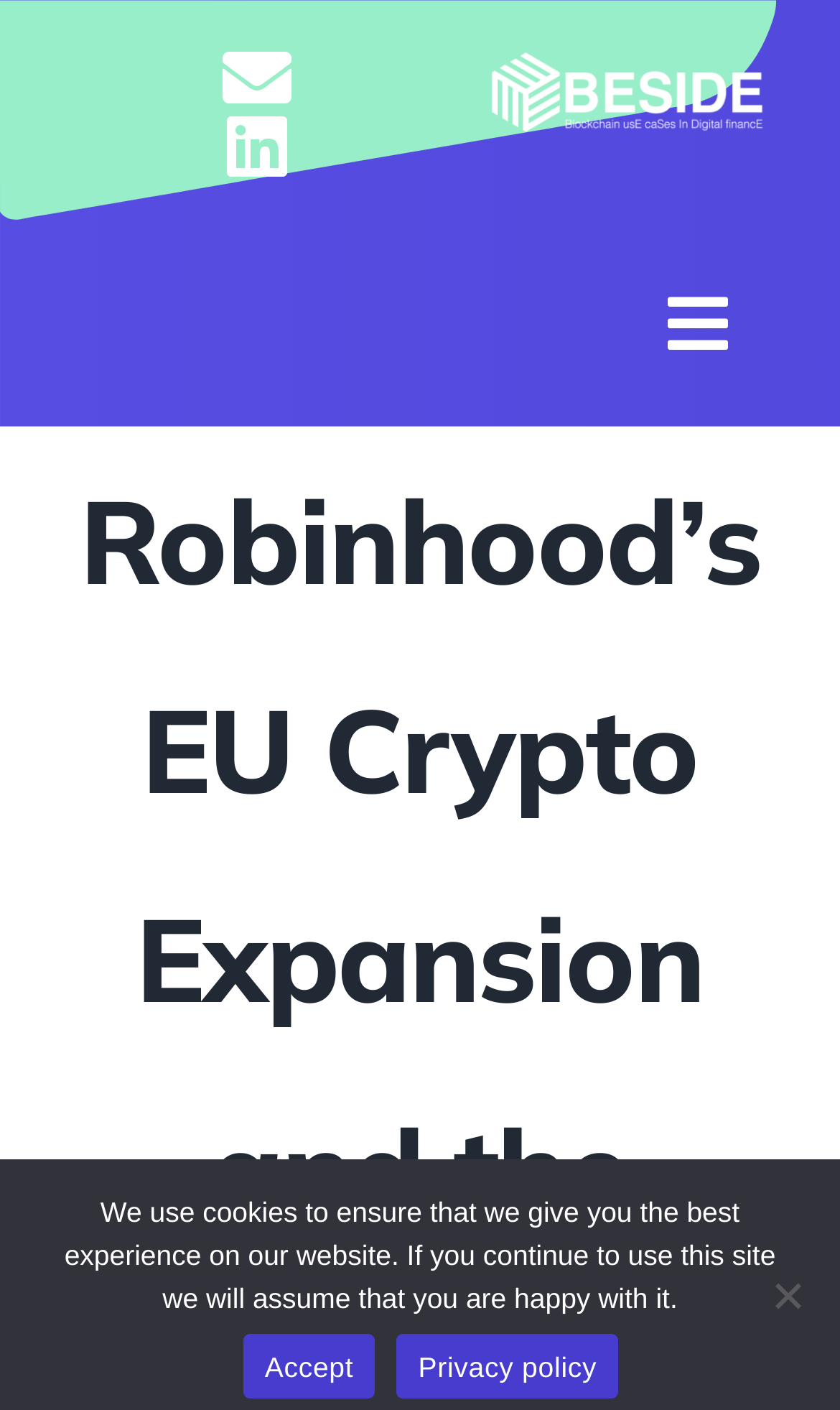What is the purpose of the toggle navigation button?
Craft a detailed and extensive response to the question.

I inferred the purpose of the toggle navigation button by looking at its description 'Toggle Navigation  ' and its relationship with the menu. The button is located at coordinates [0.739, 0.19, 0.923, 0.272] and has an attribute 'expanded: False', which suggests that it is used to expand or collapse the menu.